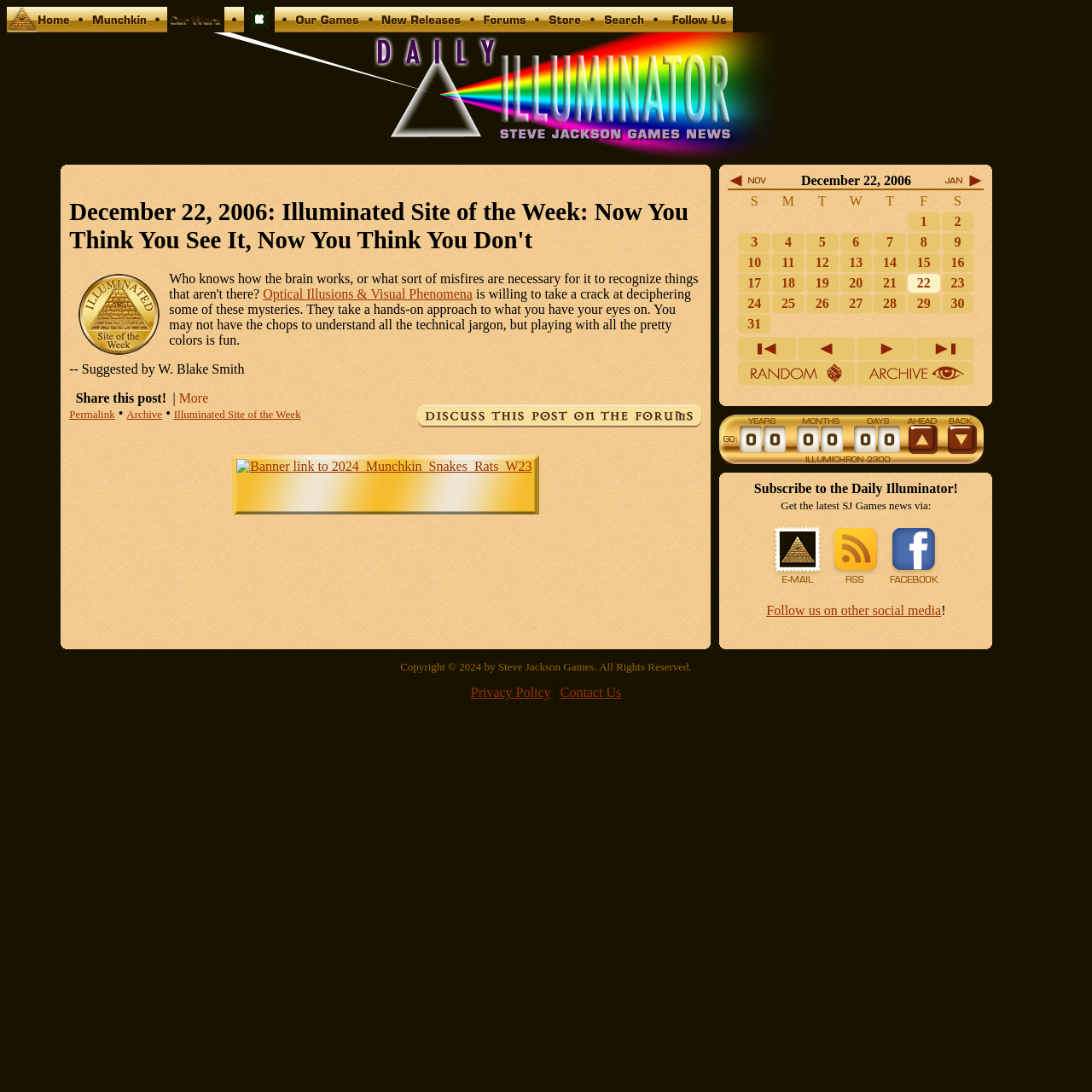Respond to the question below with a single word or phrase:
What is the name of the website?

Illuminated Site